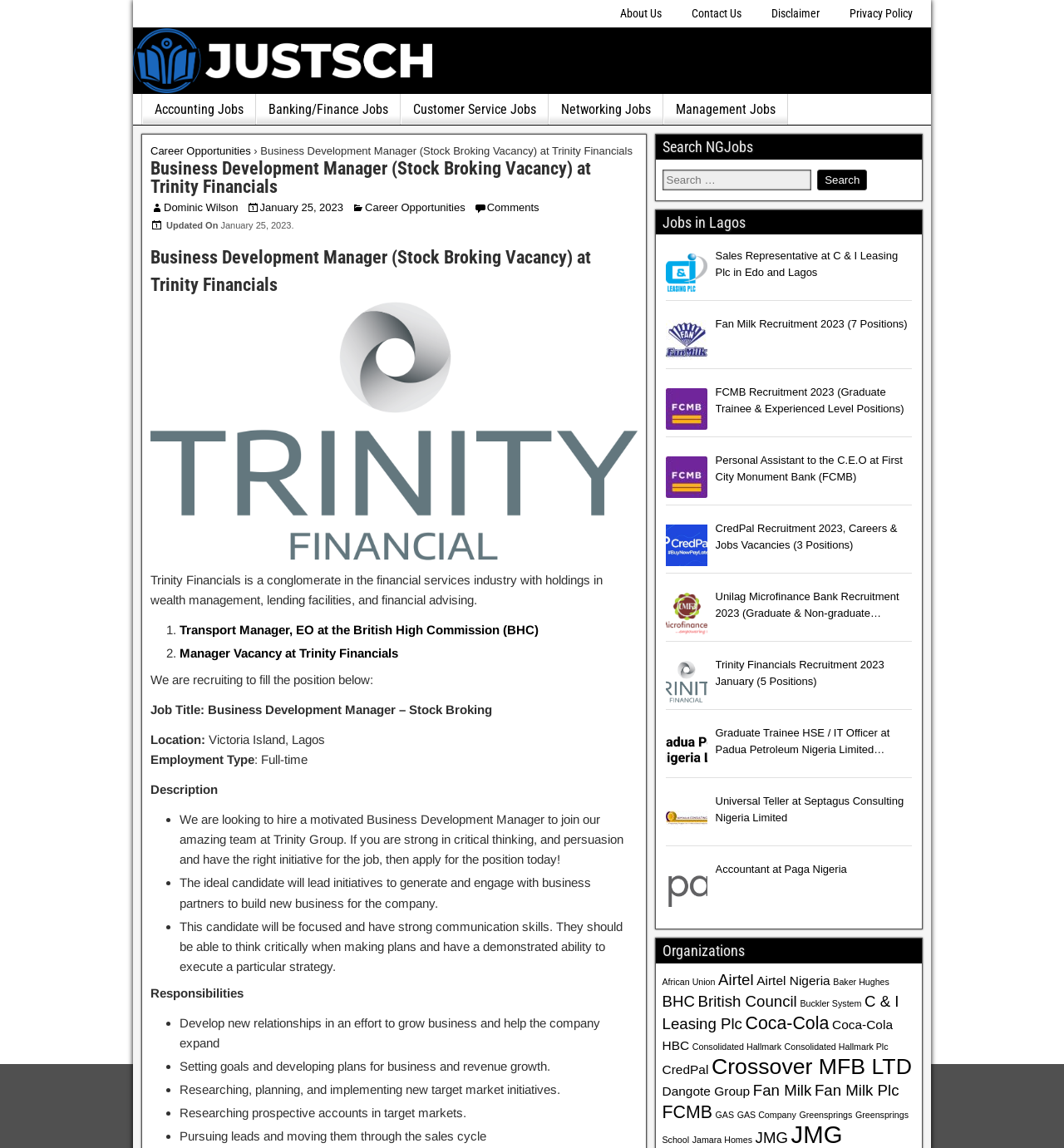Locate the bounding box coordinates of the element that should be clicked to execute the following instruction: "View Business Development Manager job details".

[0.141, 0.137, 0.555, 0.171]